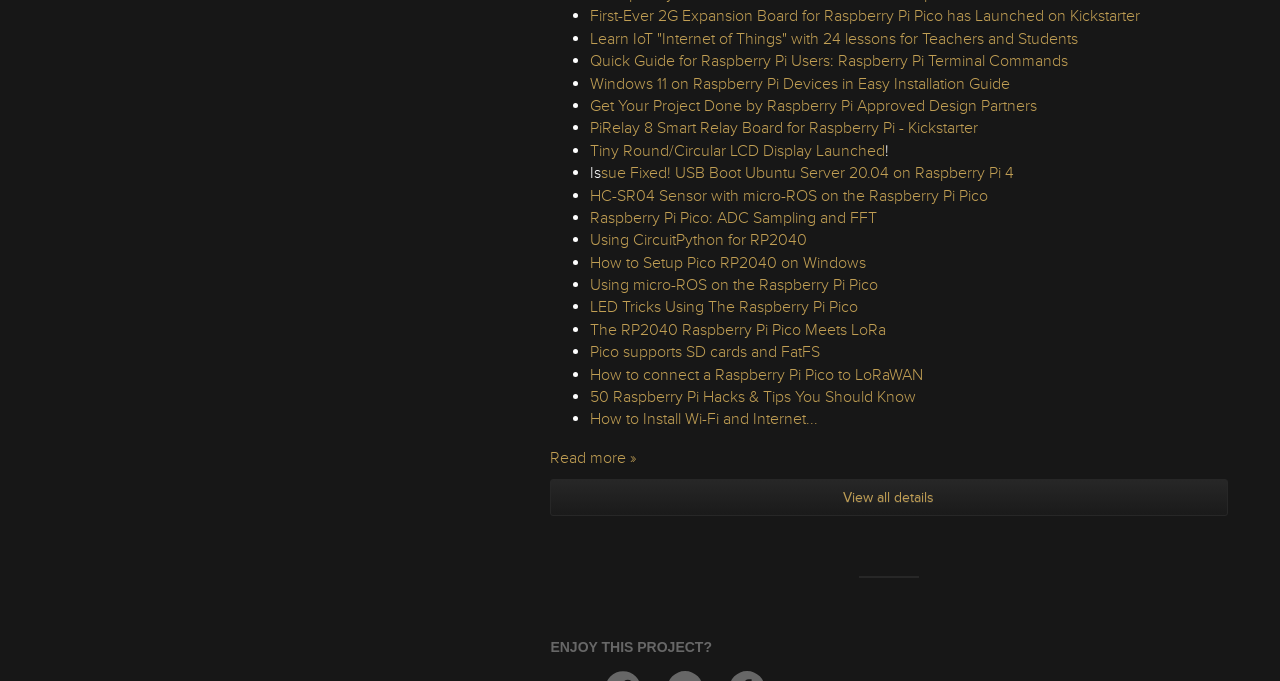What is the purpose of the 'View all details' link?
We need a detailed and meticulous answer to the question.

The 'View all details' link is likely used to direct users to a page that provides more comprehensive information about a project, allowing them to view all the details about it.